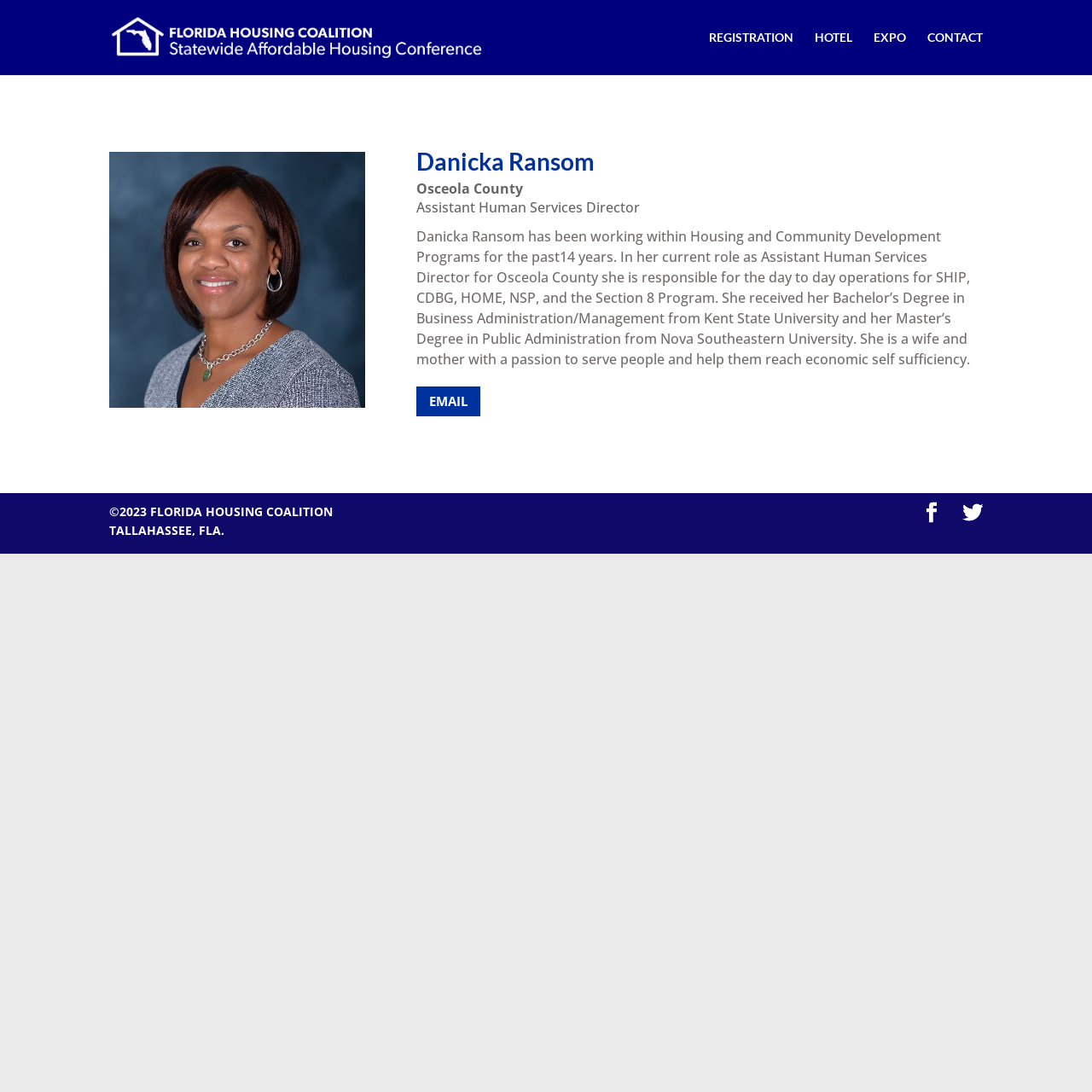What is Danicka Ransom's current role?
Based on the image, provide a one-word or brief-phrase response.

Assistant Human Services Director